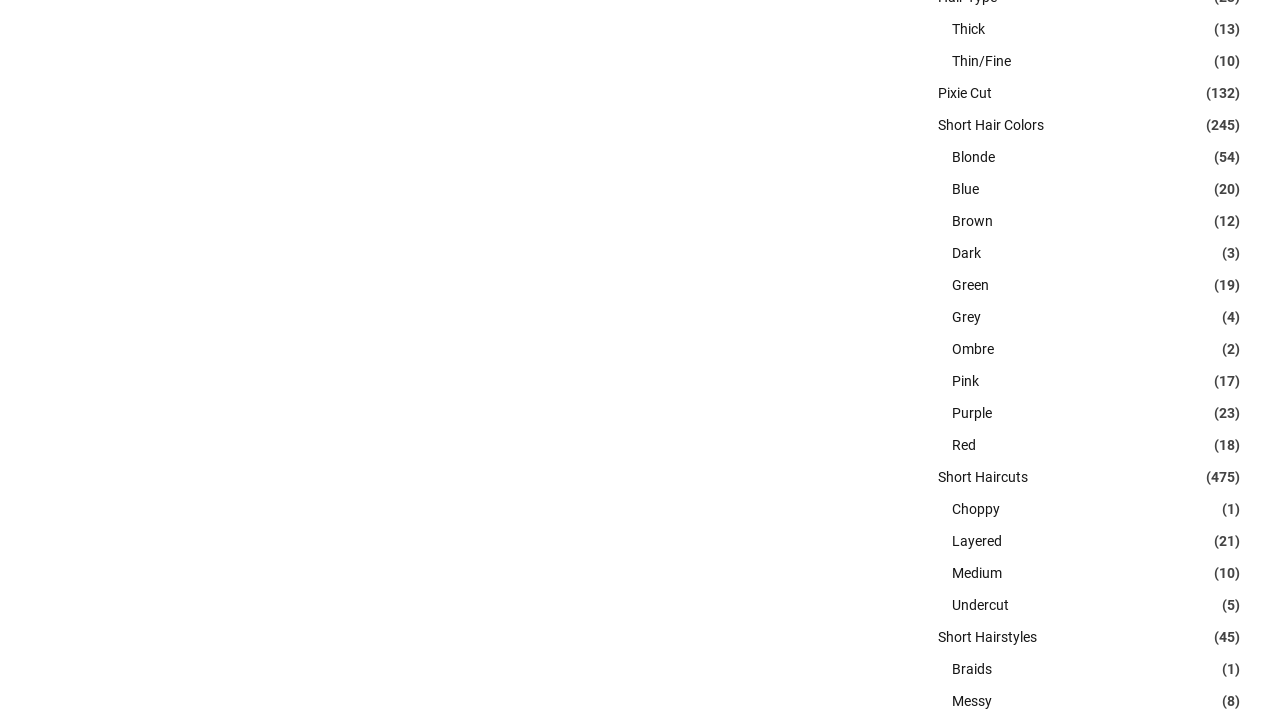Locate the bounding box coordinates of the element that needs to be clicked to carry out the instruction: "Explore Short Haircuts". The coordinates should be given as four float numbers ranging from 0 to 1, i.e., [left, top, right, bottom].

[0.732, 0.651, 0.803, 0.68]